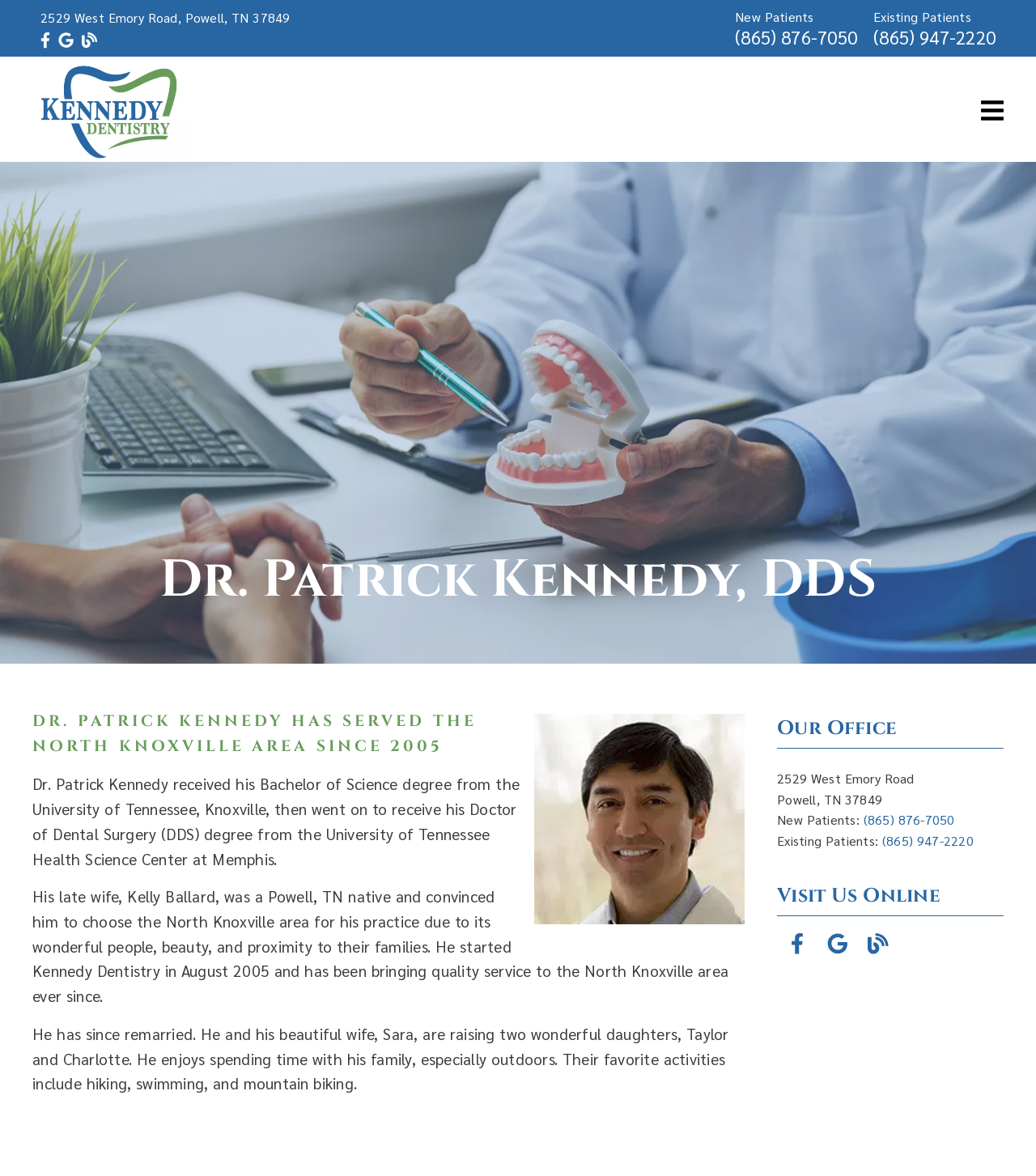Please find the bounding box coordinates of the element's region to be clicked to carry out this instruction: "Click the phone number to call for existing patients".

[0.843, 0.021, 0.961, 0.041]